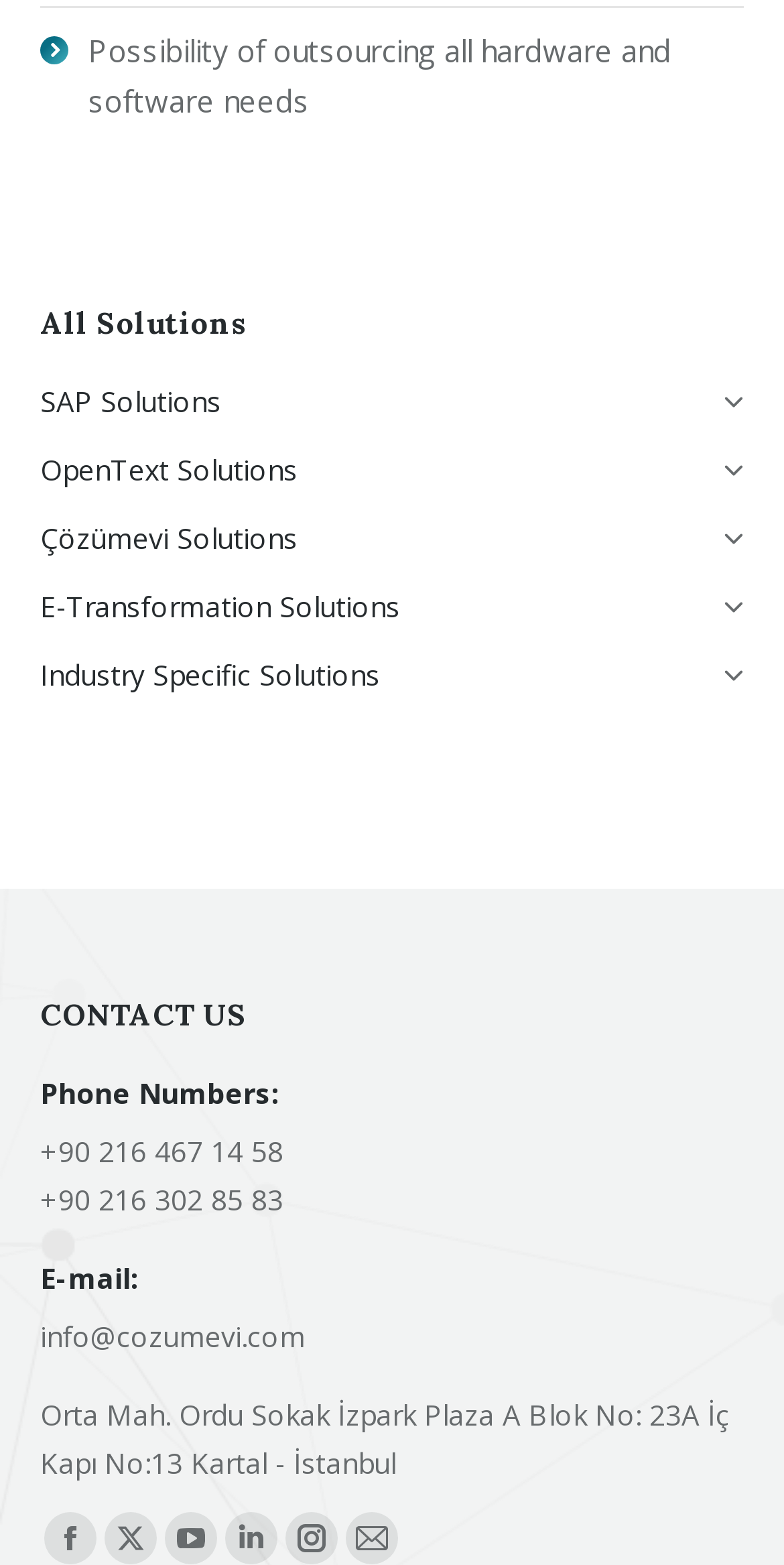Specify the bounding box coordinates of the element's region that should be clicked to achieve the following instruction: "View OpenText Solutions". The bounding box coordinates consist of four float numbers between 0 and 1, in the format [left, top, right, bottom].

[0.051, 0.285, 0.949, 0.328]